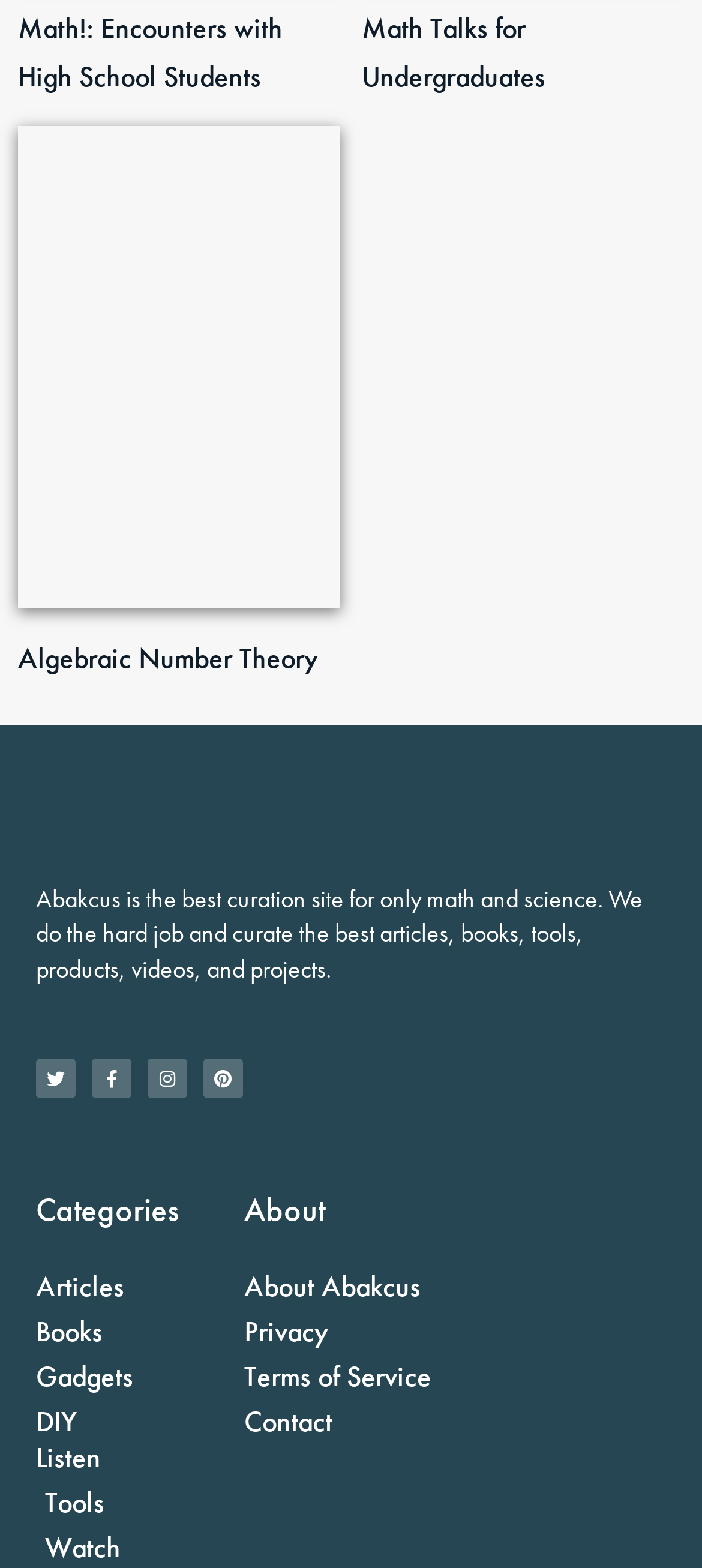Locate the bounding box coordinates of the element you need to click to accomplish the task described by this instruction: "Browse Books category".

[0.051, 0.838, 0.347, 0.861]